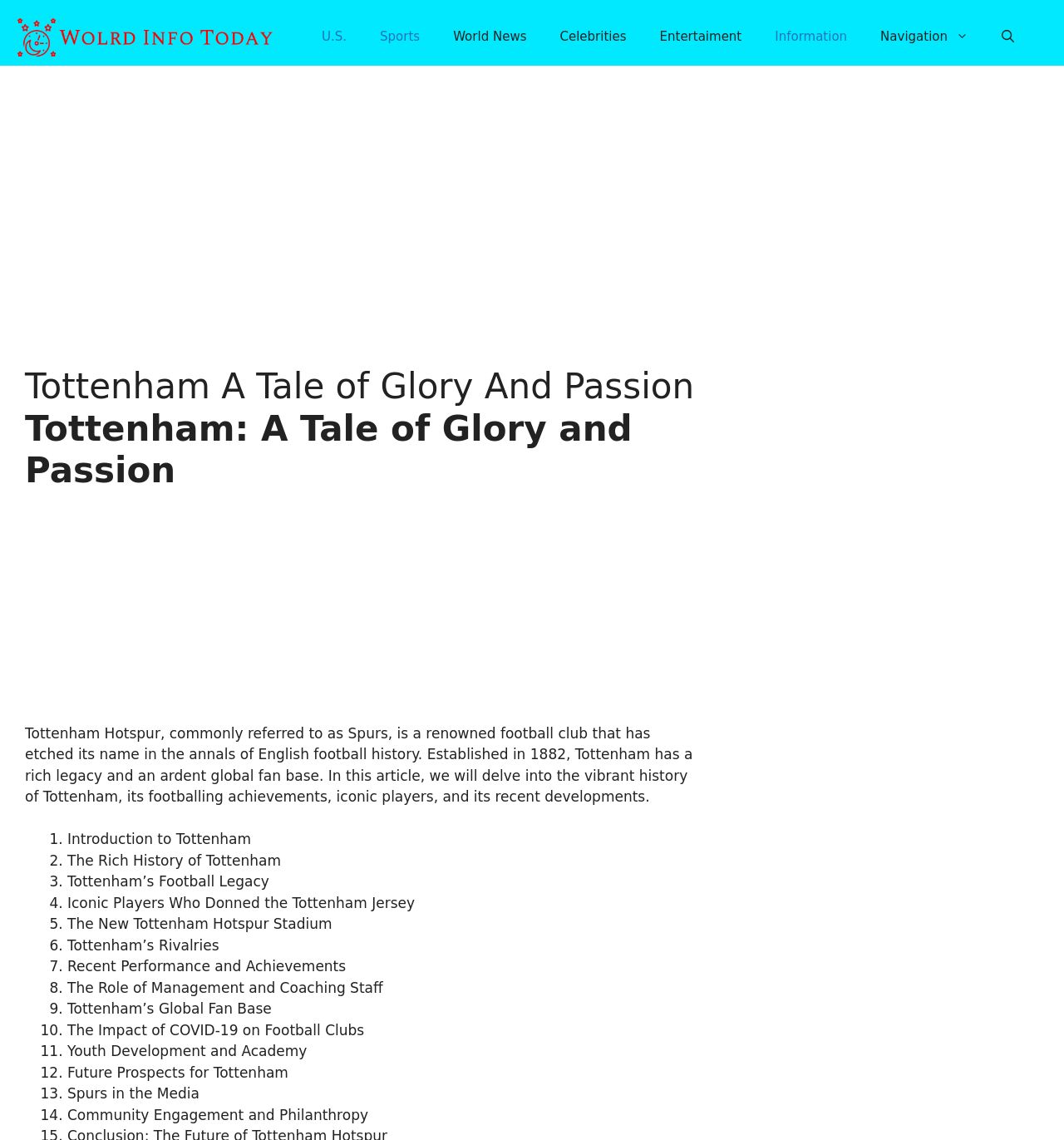What is the name of the stadium mentioned in the article?
Answer the question with a detailed and thorough explanation.

According to the webpage, the article mentions the New Tottenham Hotspur Stadium, which is discussed in the 5th point.